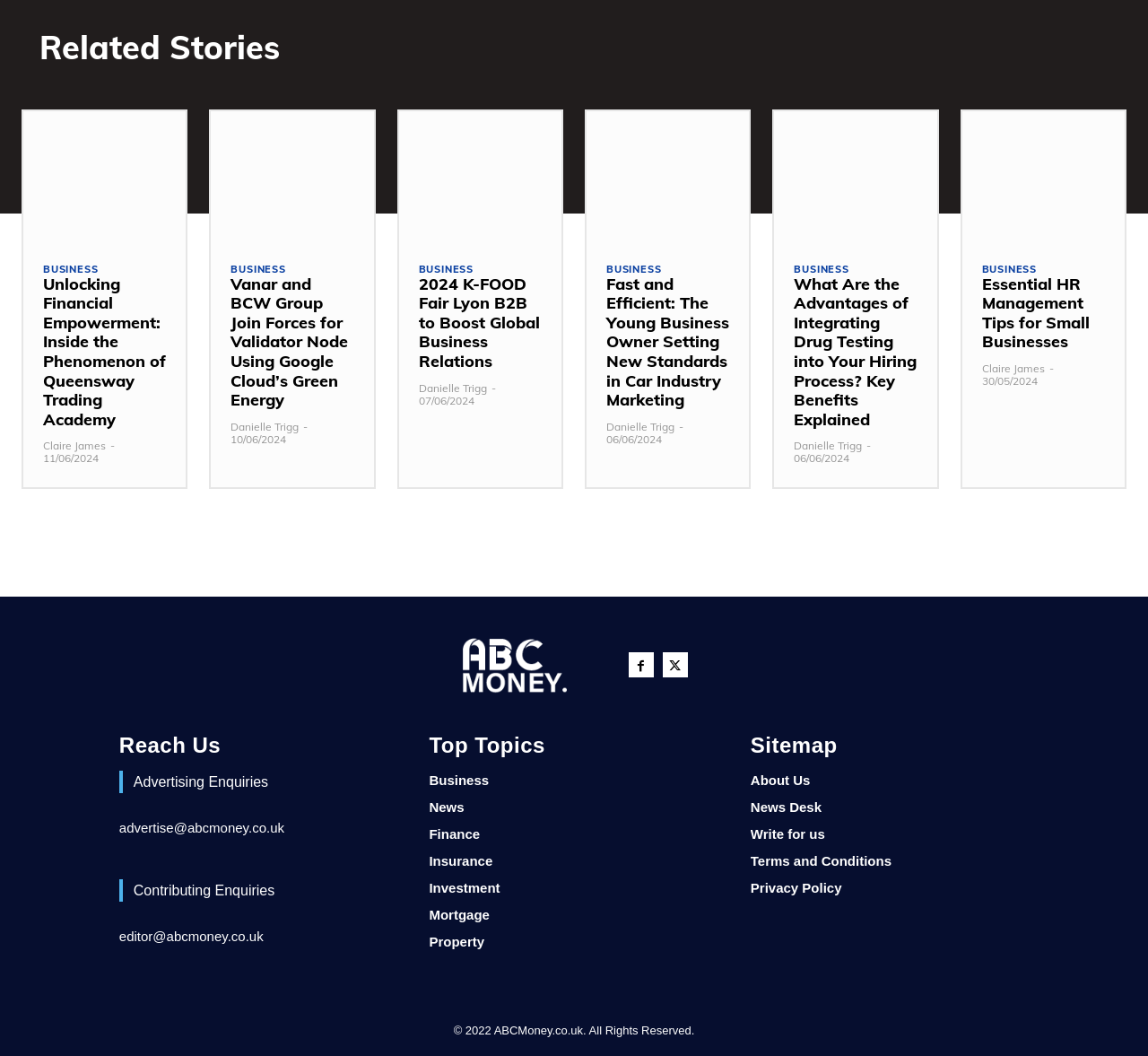What is the category of the first article?
Based on the screenshot, answer the question with a single word or phrase.

BUSINESS